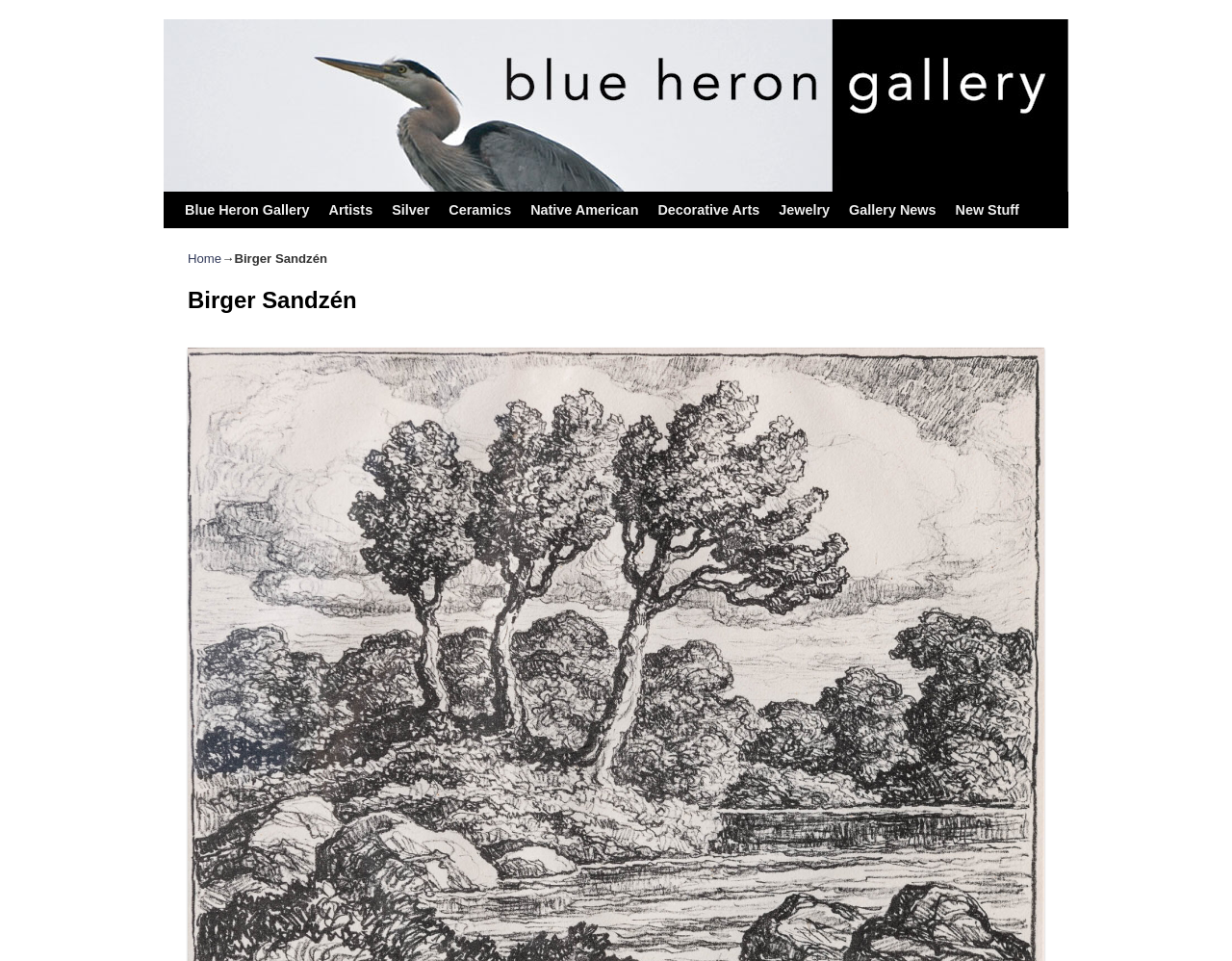What categories of art are available on this website?
Provide an in-depth and detailed answer to the question.

The page has a navigation menu with links to different categories of art, including 'Artists', 'Silver', 'Ceramics', 'Native American', 'Decorative Arts', and 'Jewelry'. These links are located at the top of the page, with bounding boxes ranging from [0.259, 0.199, 0.31, 0.237] to [0.624, 0.199, 0.681, 0.237].